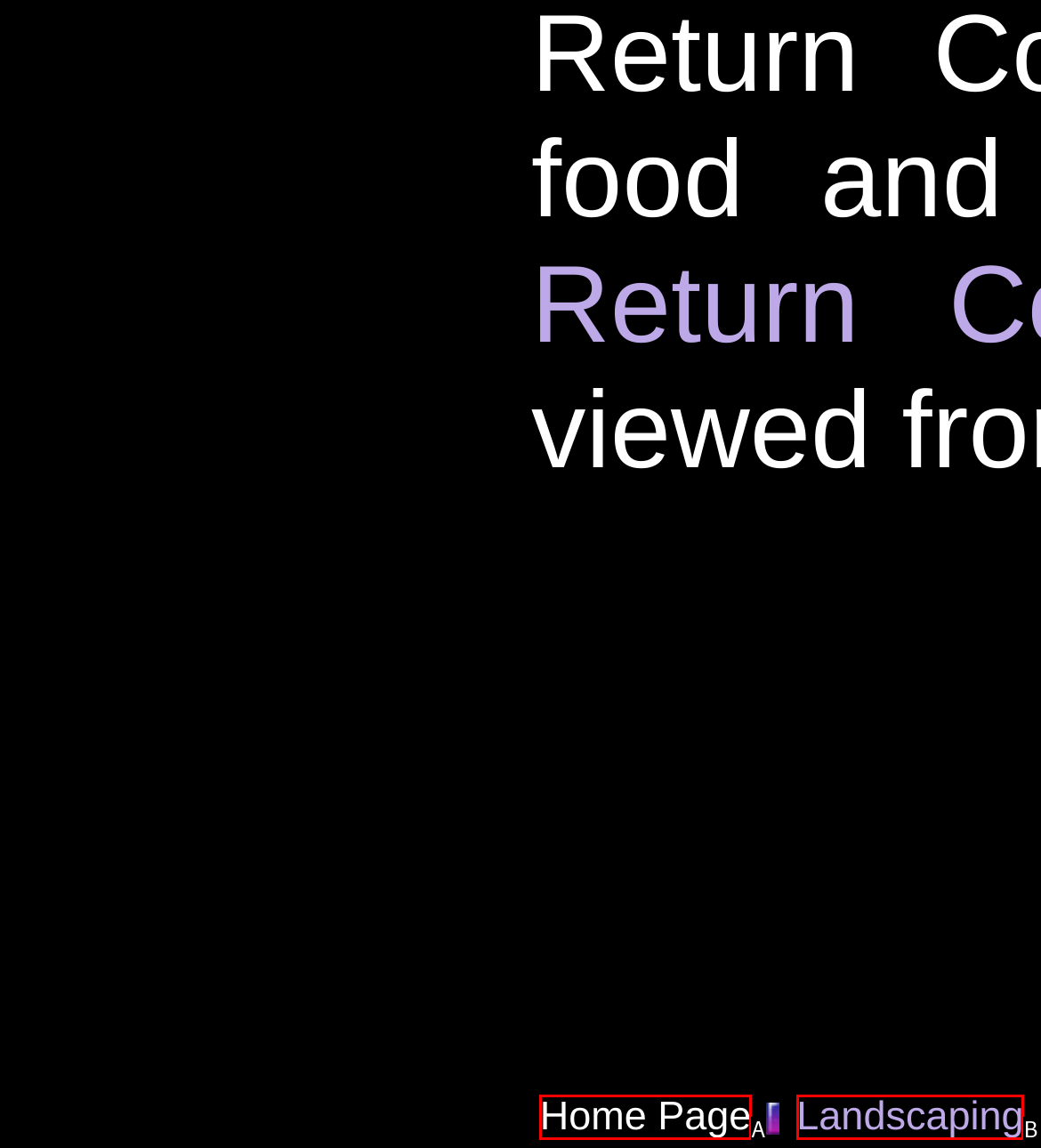Identify the letter corresponding to the UI element that matches this description: Previous Page
Answer using only the letter from the provided options.

None